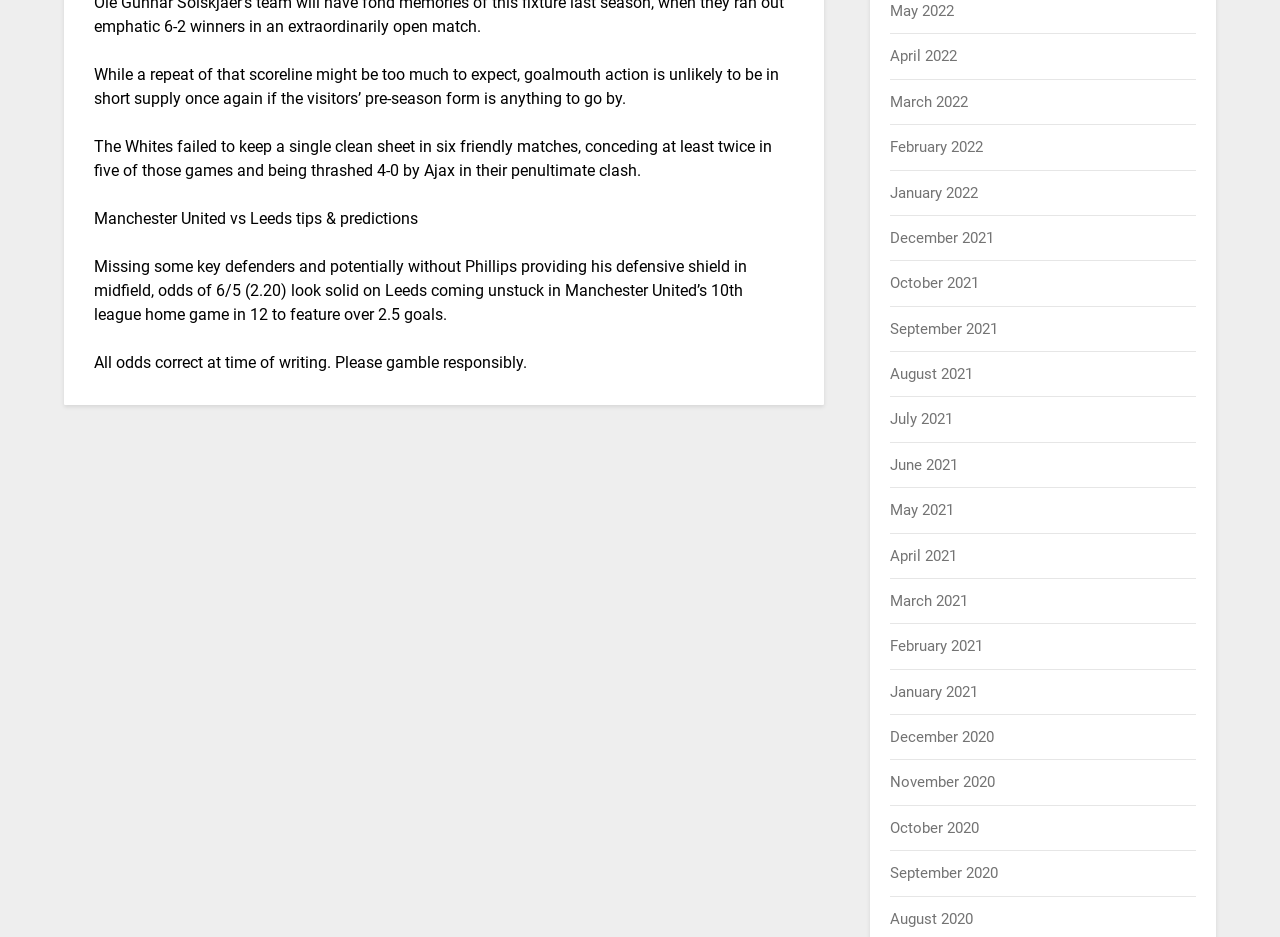Using the description: "December 2020", determine the UI element's bounding box coordinates. Ensure the coordinates are in the format of four float numbers between 0 and 1, i.e., [left, top, right, bottom].

[0.696, 0.777, 0.777, 0.796]